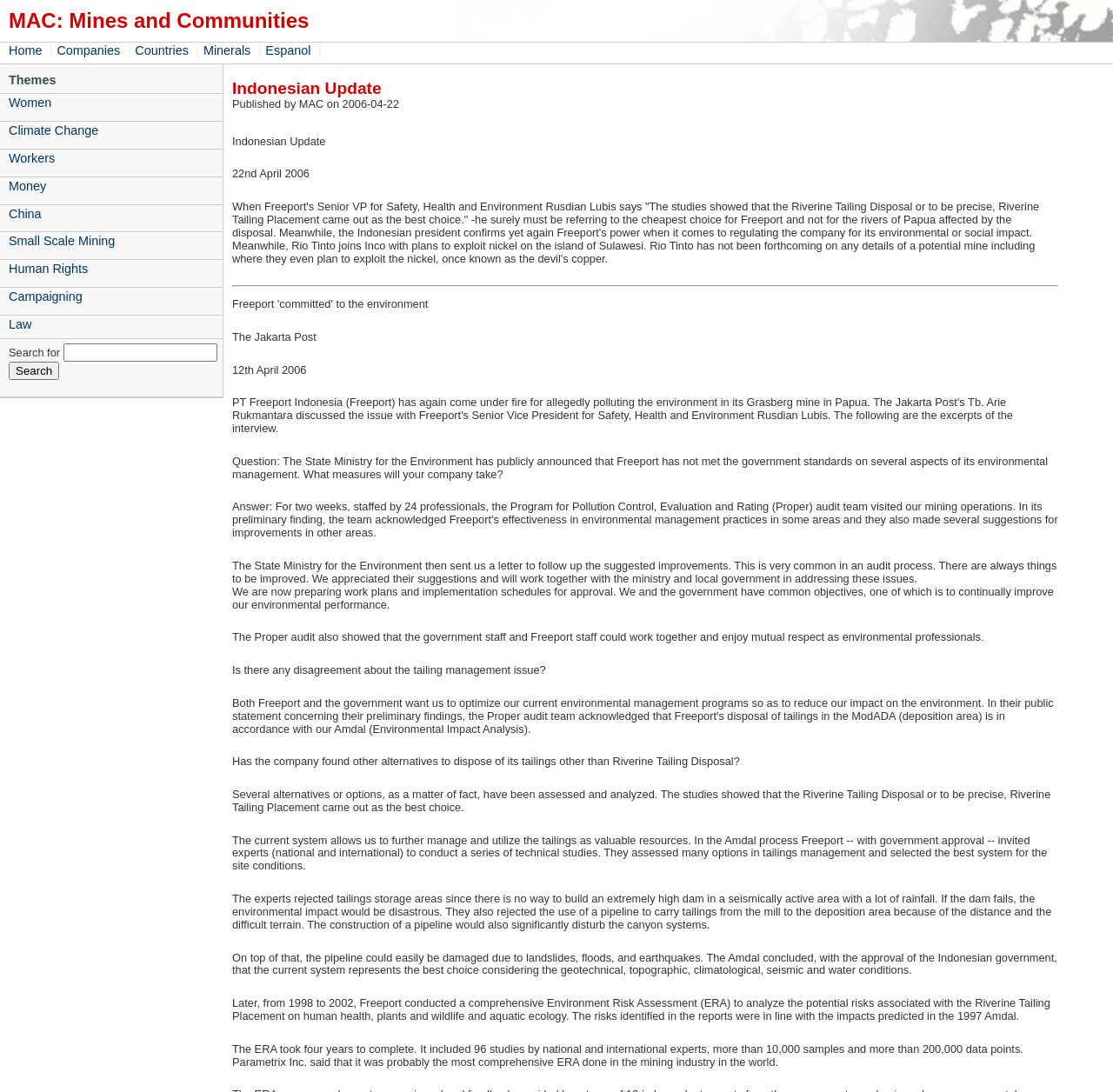Given the webpage screenshot and the description, determine the bounding box coordinates (top-left x, top-left y, bottom-right x, bottom-right y) that define the location of the UI element matching this description: Minerals

[0.183, 0.04, 0.228, 0.053]